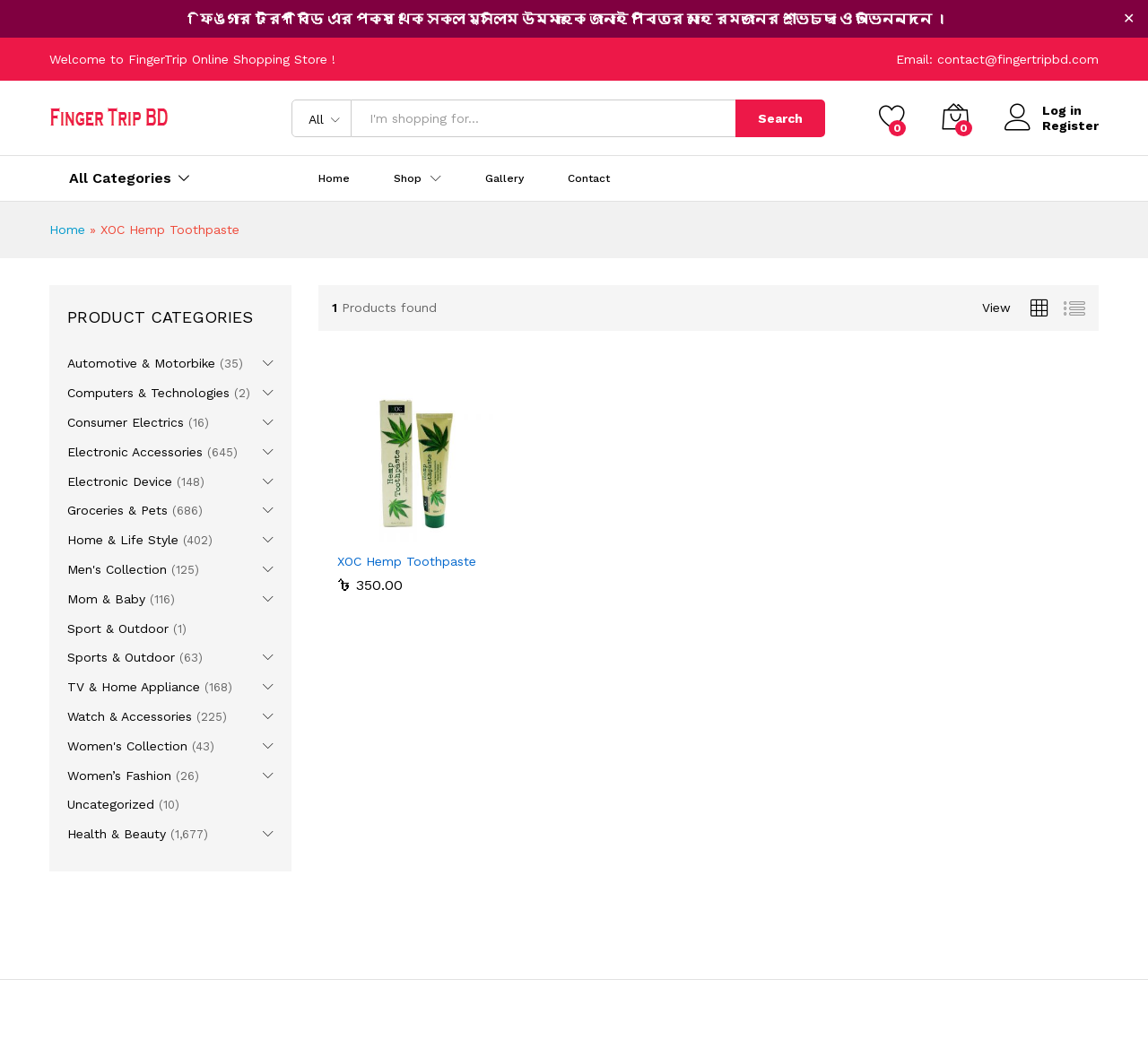Please identify the coordinates of the bounding box for the clickable region that will accomplish this instruction: "Search for products".

[0.306, 0.096, 0.641, 0.132]